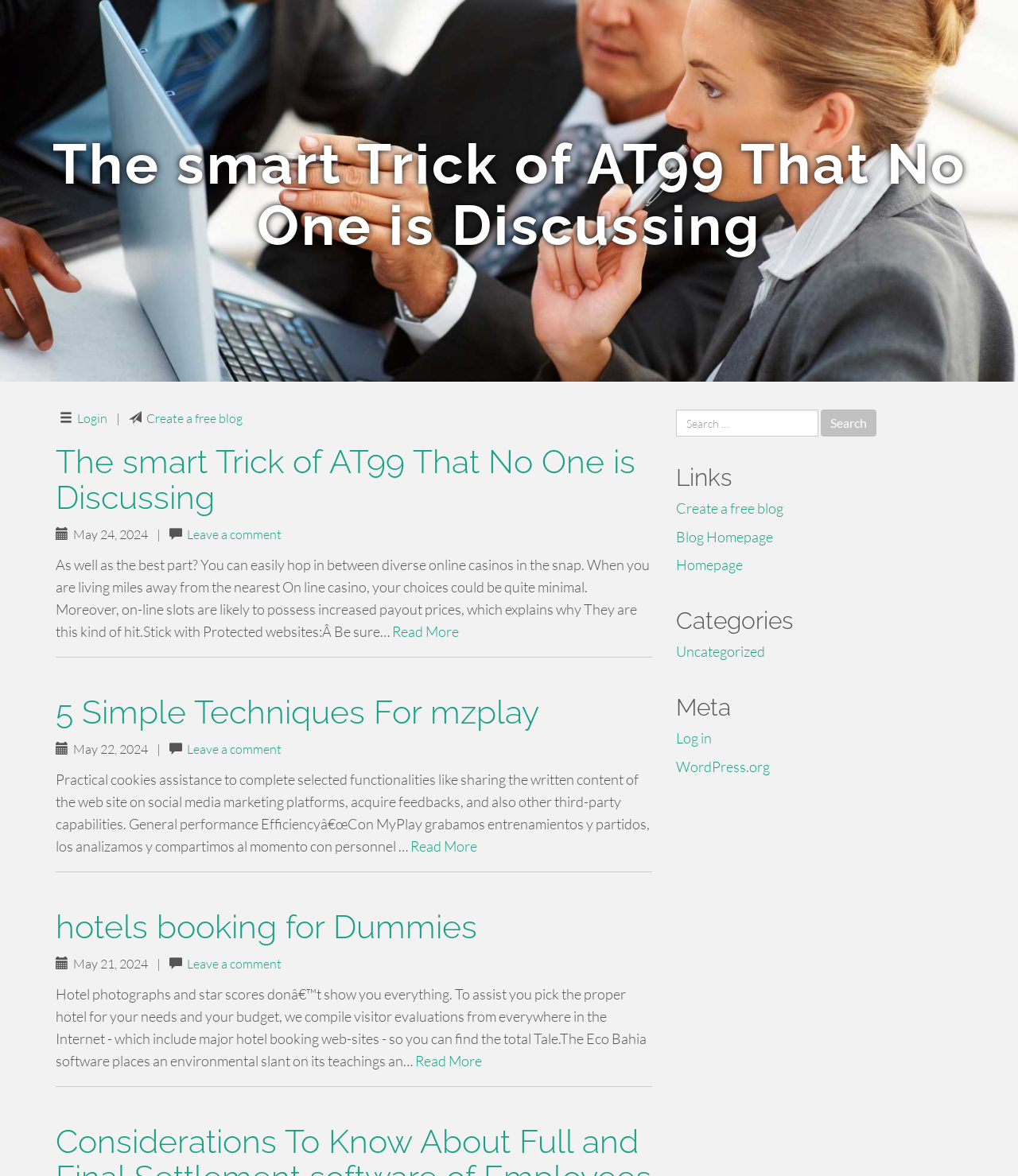Respond with a single word or phrase to the following question:
How many articles are on the webpage?

3